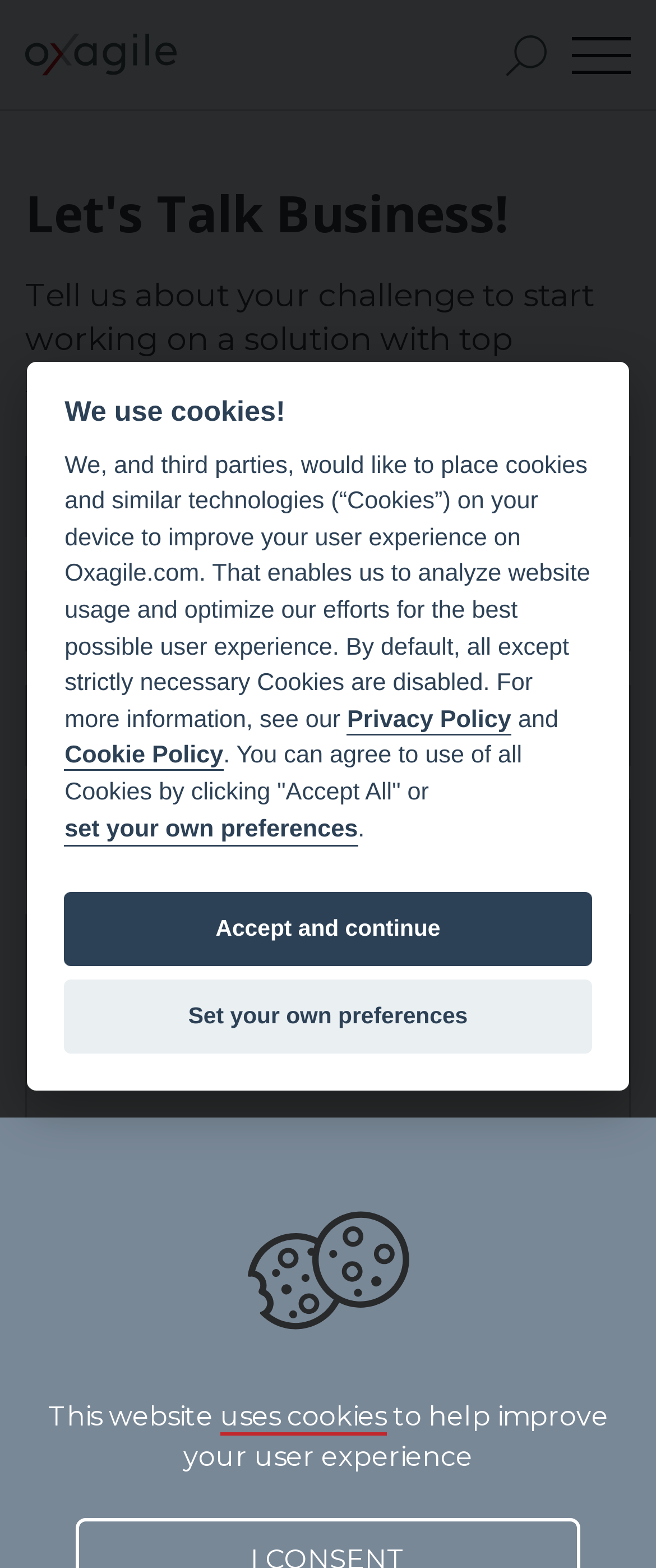What is the required information to submit the form?
Please describe in detail the information shown in the image to answer the question.

The form on this webpage requires users to input their name, email, and a message about how Oxagile can help them. These fields are marked as required, indicating that they must be filled in before the form can be submitted.